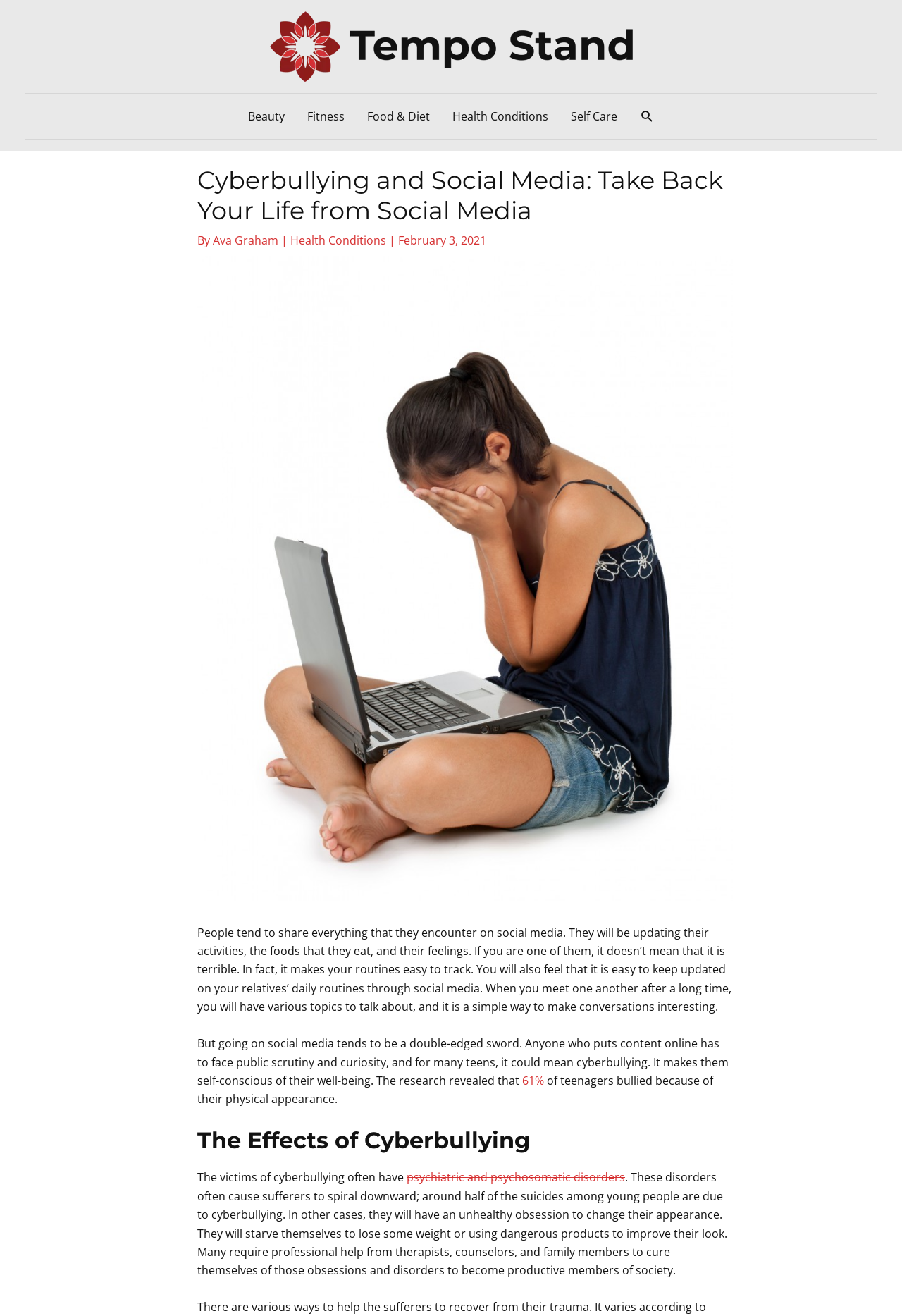What is the topic of the article?
From the image, respond with a single word or phrase.

Cyberbullying and Social Media